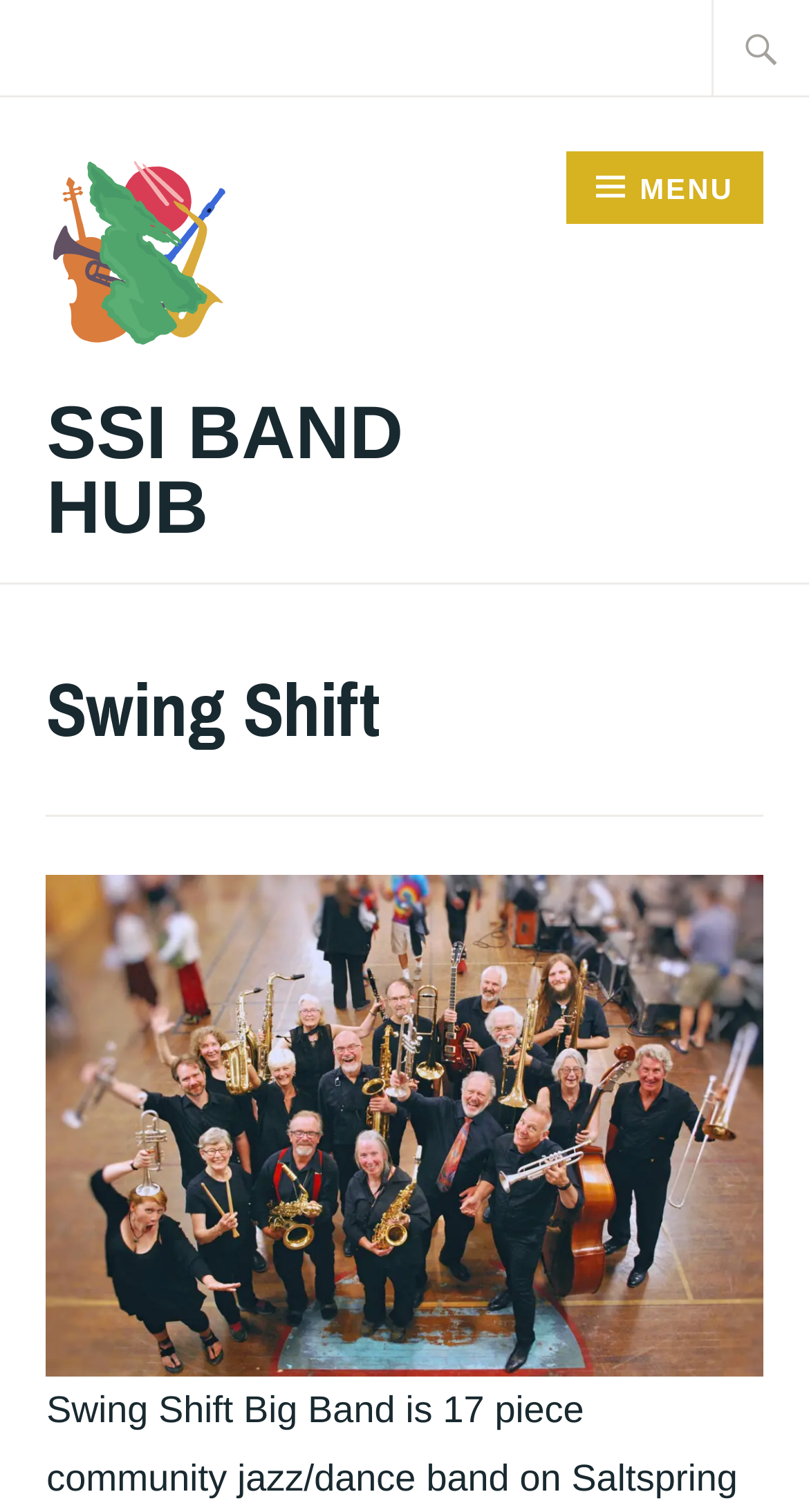Answer succinctly with a single word or phrase:
Is there a search function?

Yes